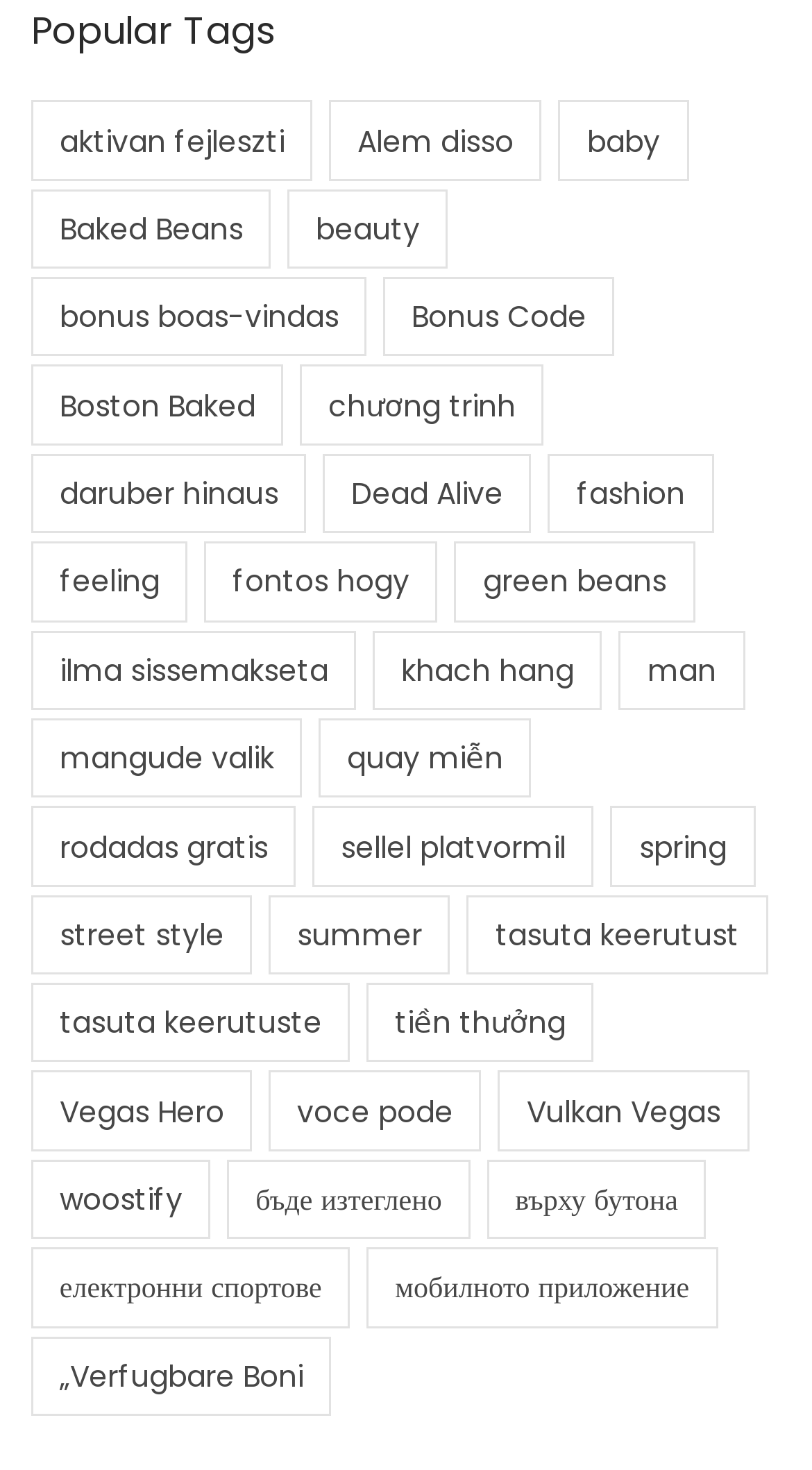Please specify the bounding box coordinates for the clickable region that will help you carry out the instruction: "View 'beauty' items".

[0.354, 0.128, 0.552, 0.183]